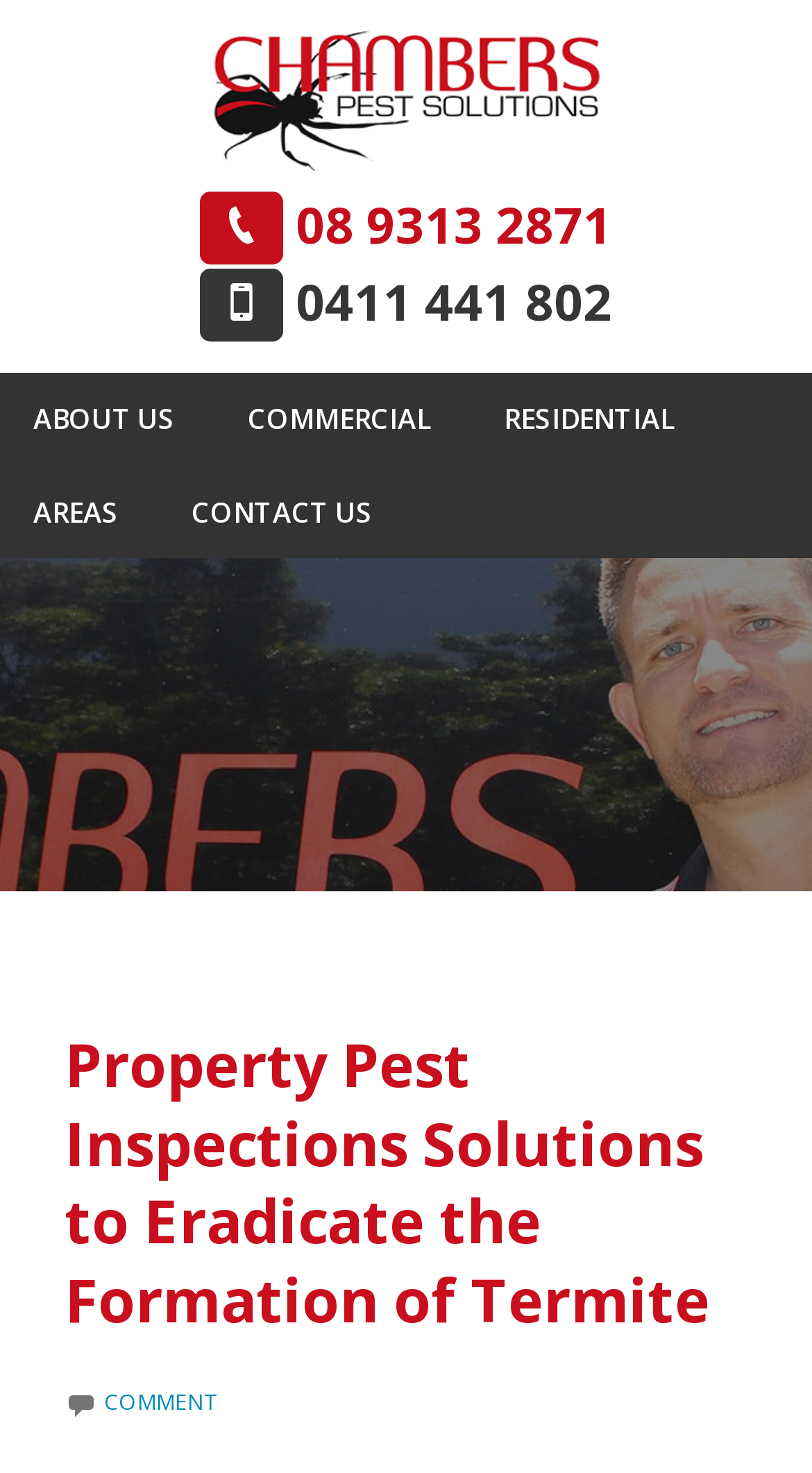Identify the bounding box for the UI element described as: "About Us". Ensure the coordinates are four float numbers between 0 and 1, formatted as [left, top, right, bottom].

[0.0, 0.253, 0.256, 0.316]